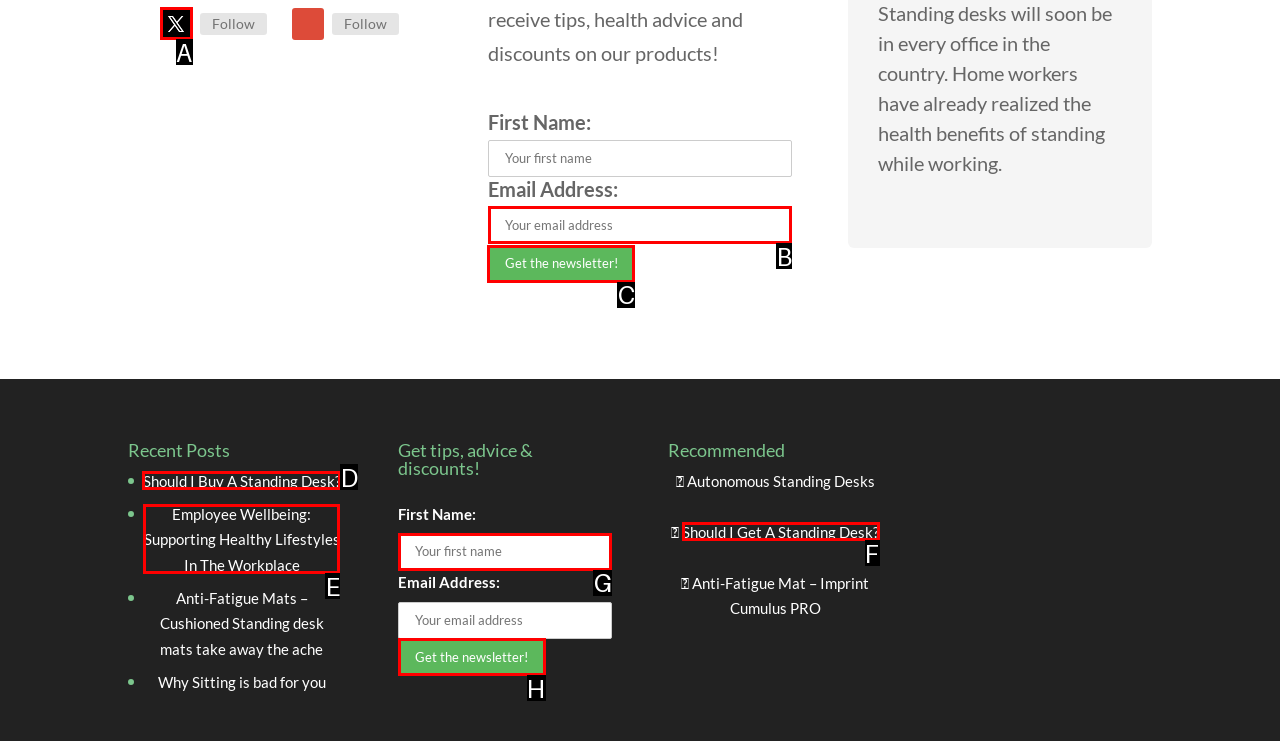Show which HTML element I need to click to perform this task: Click Get the newsletter! Answer with the letter of the correct choice.

C